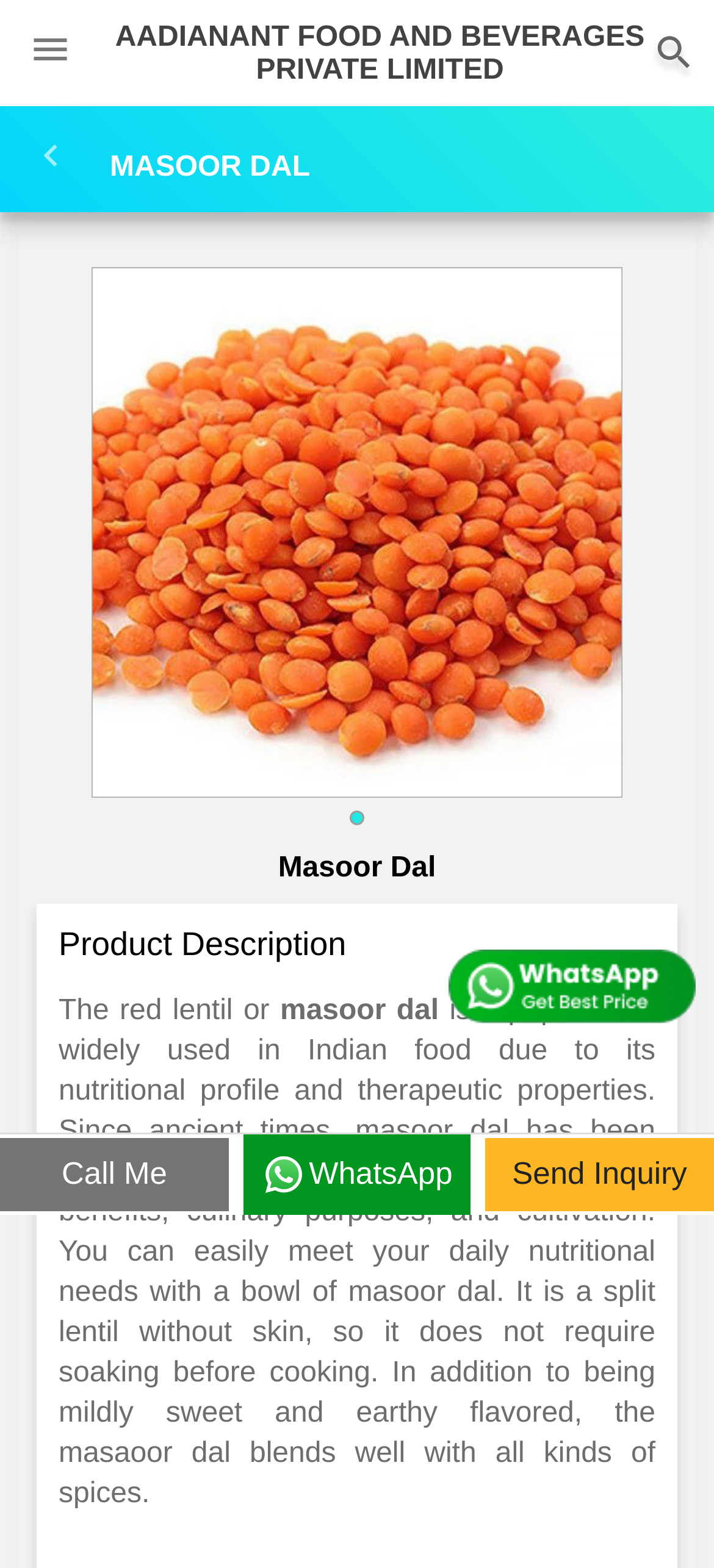Locate the UI element described by parent_node: MASOOR DAL in the provided webpage screenshot. Return the bounding box coordinates in the format (top-left x, top-left y, bottom-right x, bottom-right y), ensuring all values are between 0 and 1.

[0.026, 0.085, 0.154, 0.113]